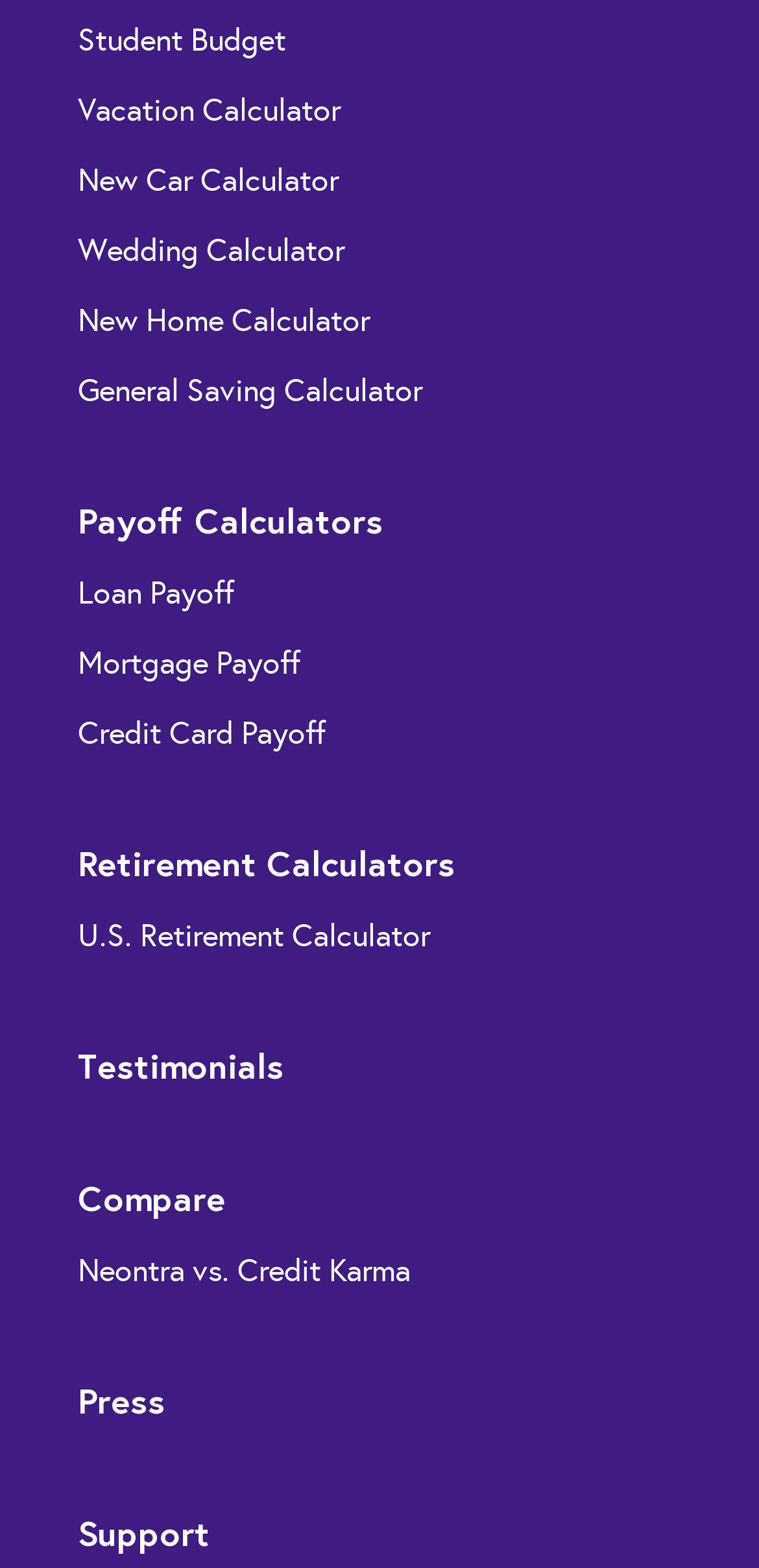Examine the image carefully and respond to the question with a detailed answer: 
What is the purpose of the 'Support' section?

The purpose of the 'Support' section is to provide support to users, as indicated by the heading 'Support' located at the bottom of the webpage with a bounding box coordinate of [0.103, 0.959, 0.518, 0.994].